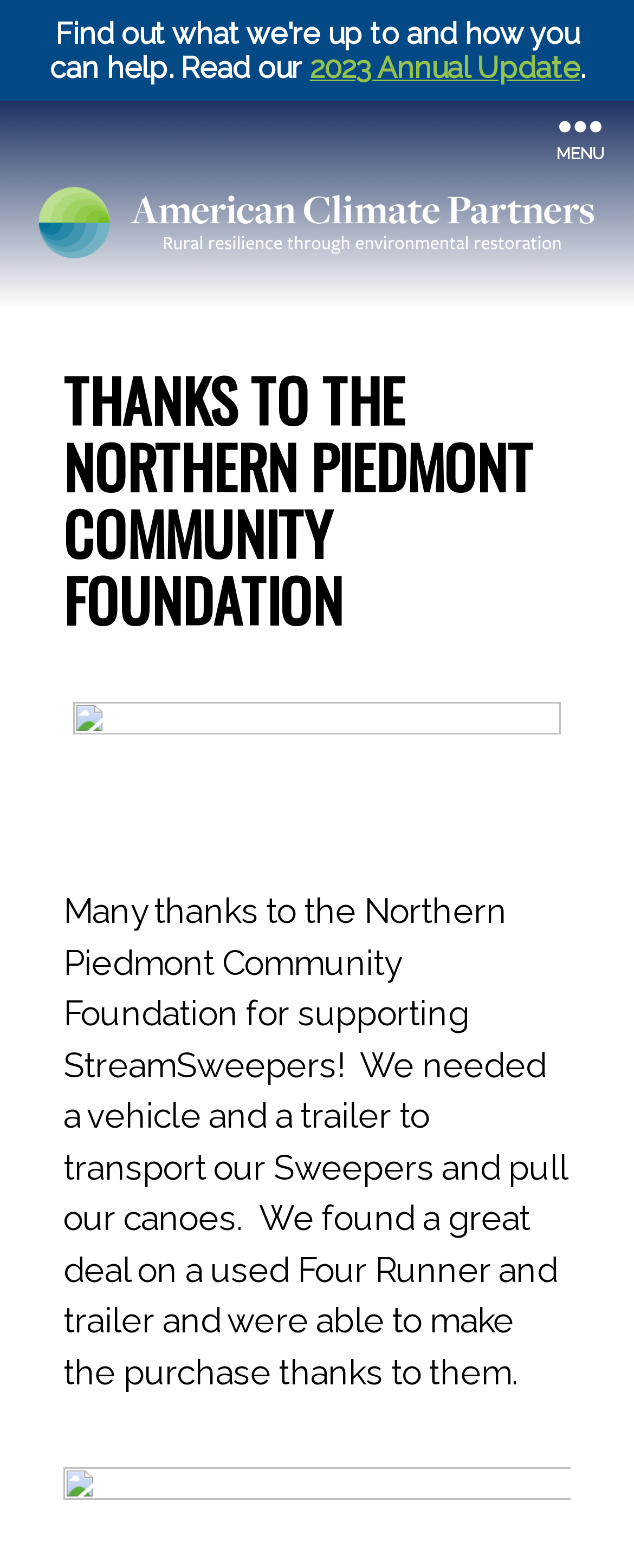Answer the question with a brief word or phrase:
What is the purpose of the vehicle and trailer?

To transport Sweepers and pull canoes